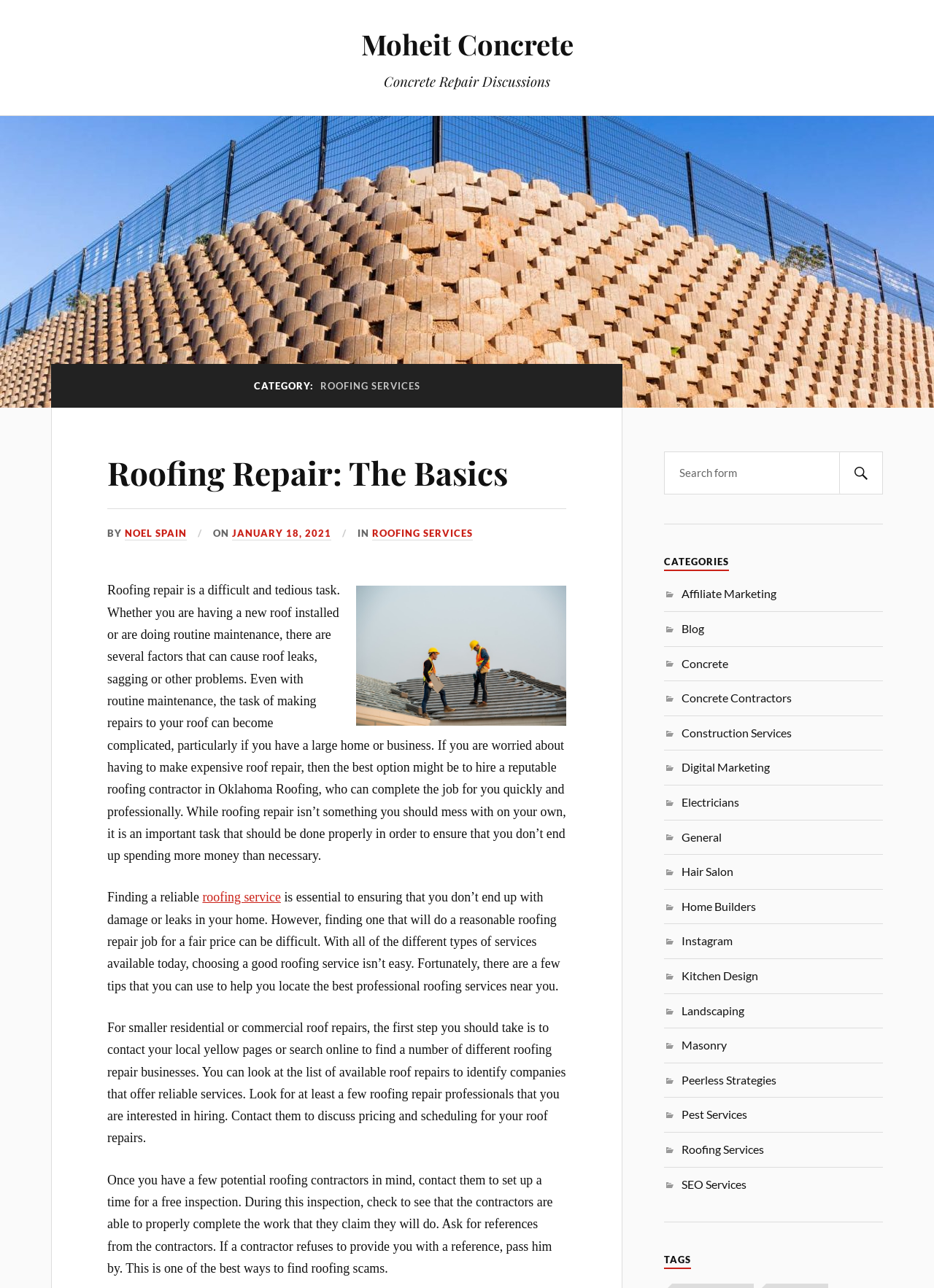Locate the bounding box coordinates of the element that should be clicked to execute the following instruction: "Go to 'Previous Leveraging Competitive Advantages in the HVAC Industry with J.A. Sauer'".

None